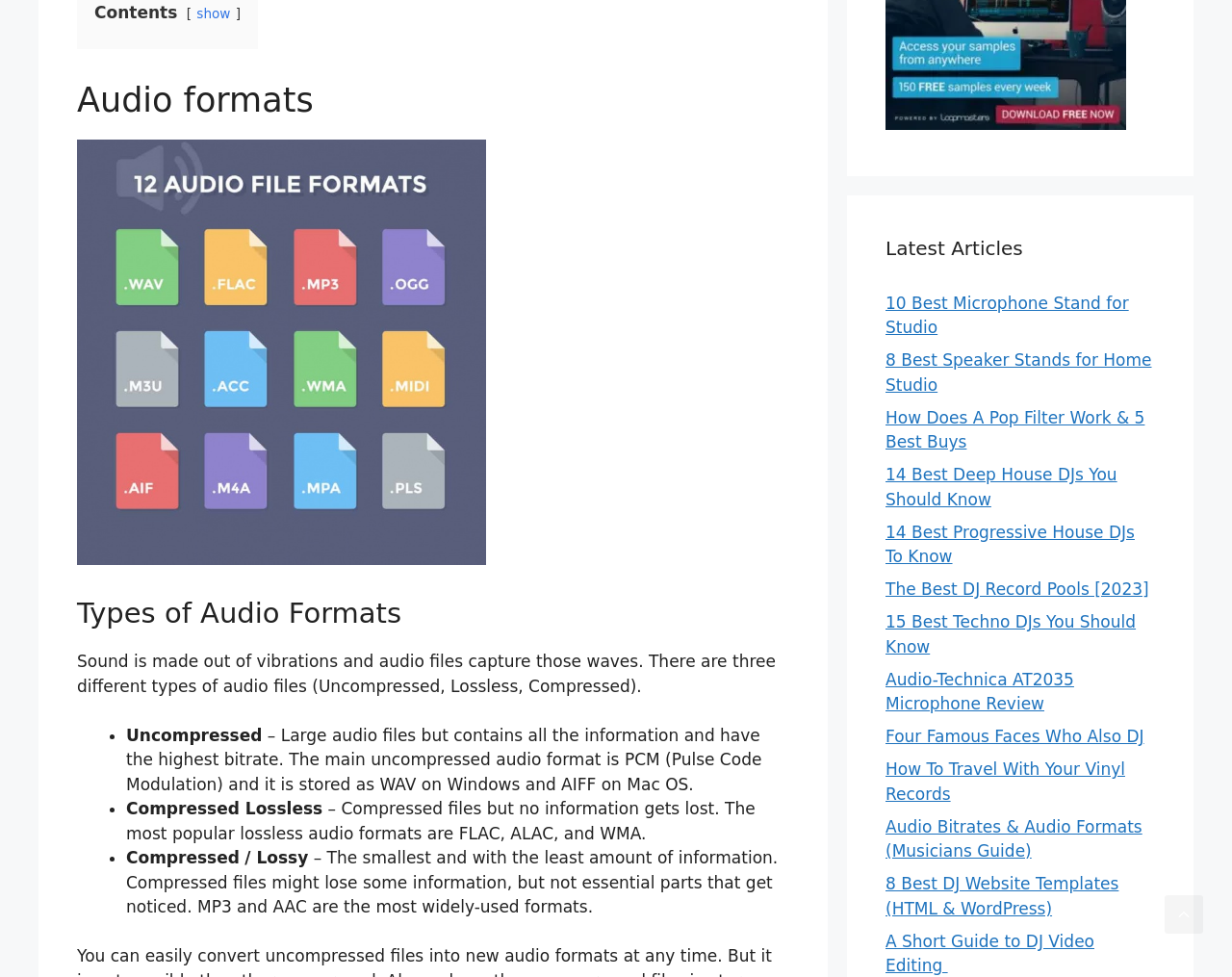Find and specify the bounding box coordinates that correspond to the clickable region for the instruction: "read about 'Audio formats'".

[0.062, 0.081, 0.641, 0.123]